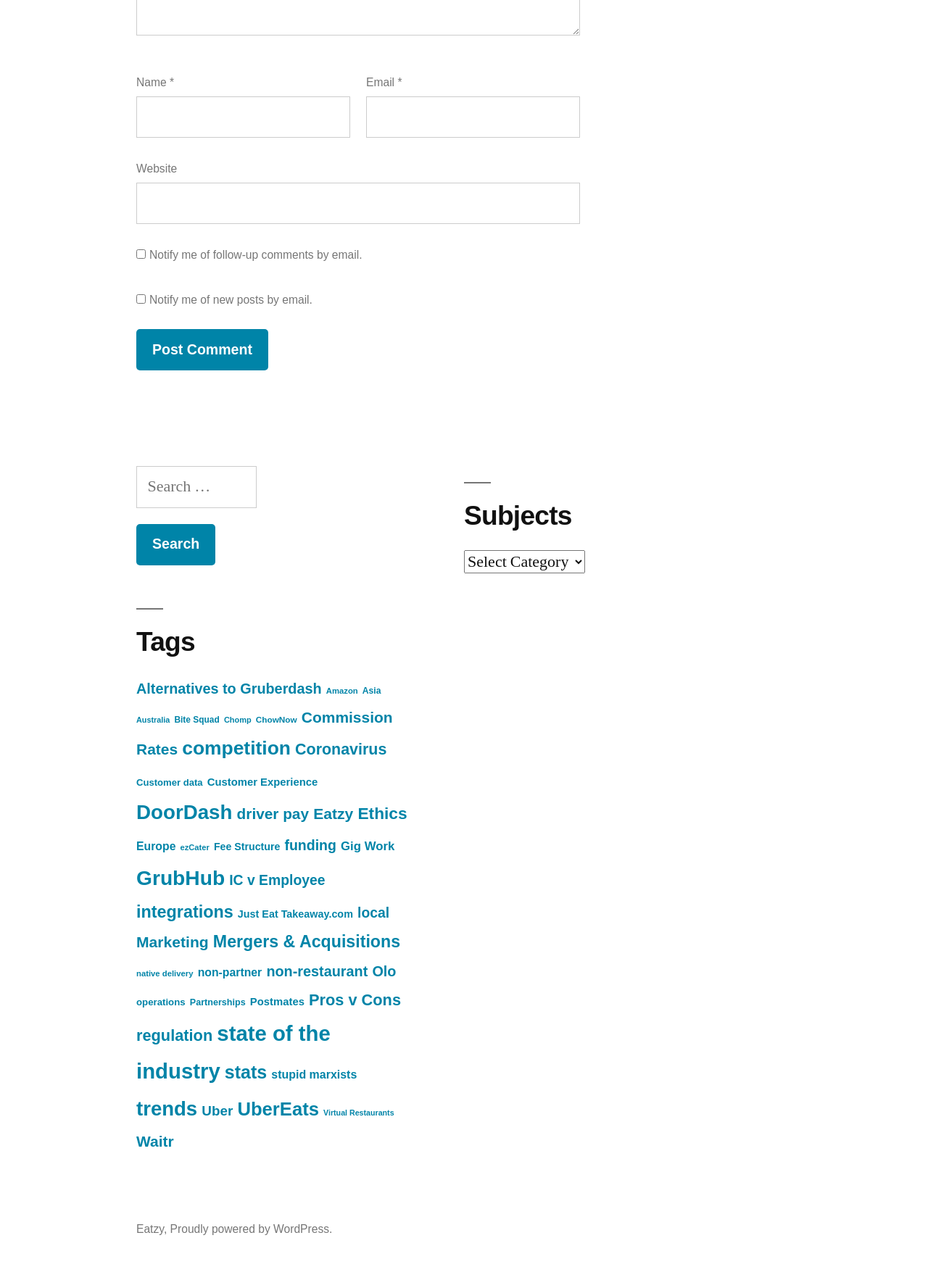For the following element description, predict the bounding box coordinates in the format (top-left x, top-left y, bottom-right x, bottom-right y). All values should be floating point numbers between 0 and 1. Description: parent_node: Email * aria-describedby="email-notes" name="email"

[0.395, 0.075, 0.625, 0.107]